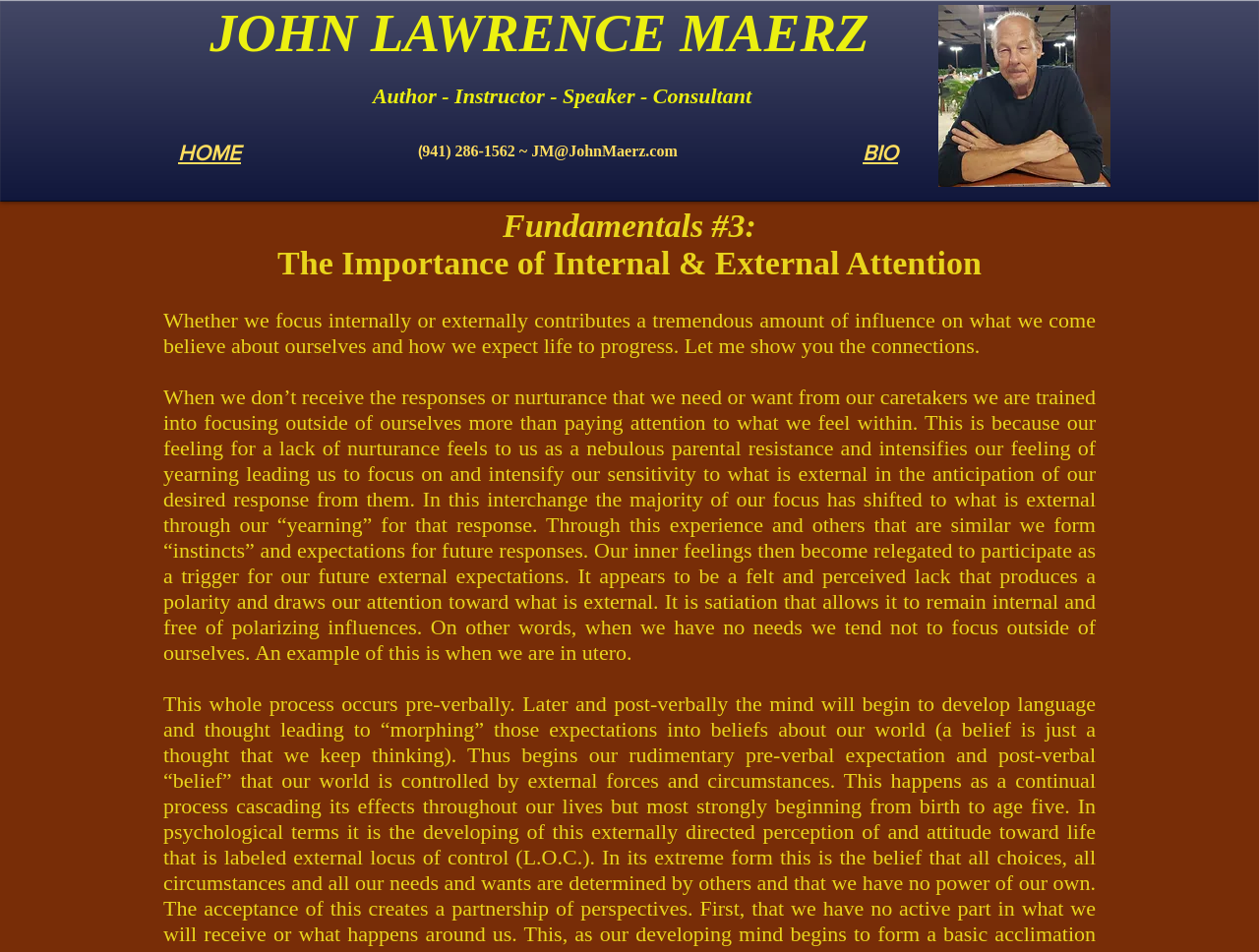Please extract the title of the webpage.

JOHN LAWRENCE MAERZ